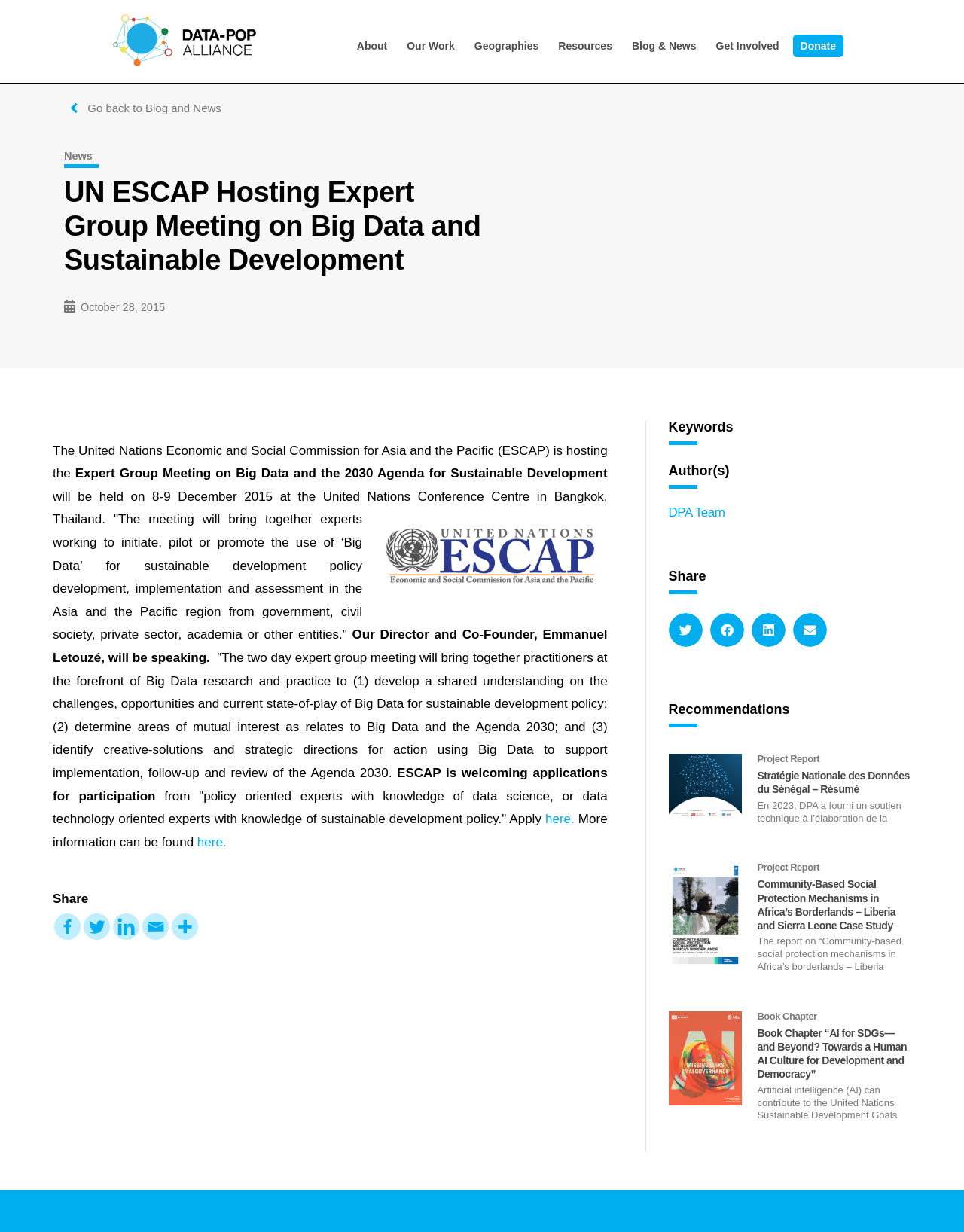Who is speaking at the expert group meeting?
Carefully examine the image and provide a detailed answer to the question.

Based on the webpage content, specifically the text 'Our Director and Co-Founder, Emmanuel Letouzé, will be speaking.', it is clear that Emmanuel Letouzé is speaking at the expert group meeting.